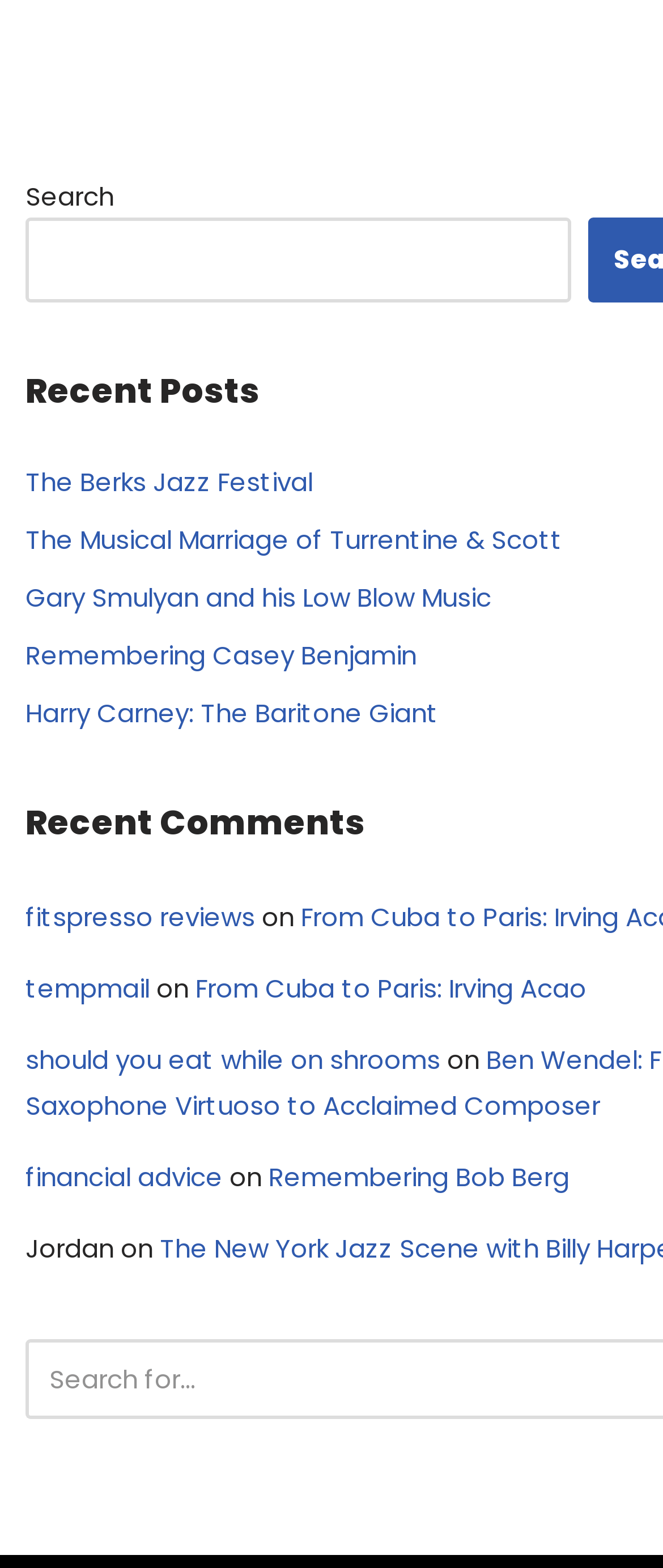Provide a one-word or short-phrase response to the question:
How many links are on the webpage?

10